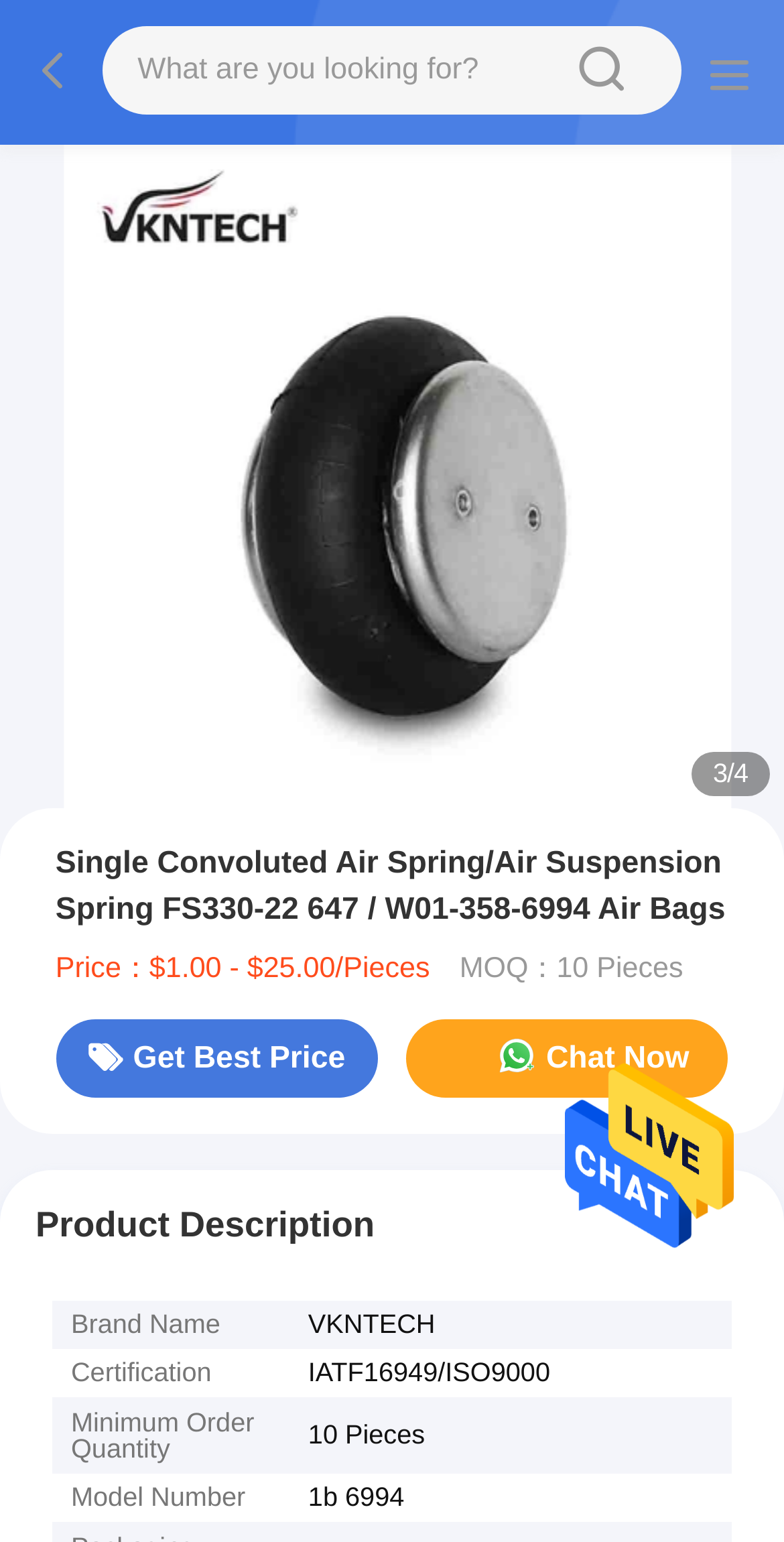Could you identify the text that serves as the heading for this webpage?

Single Convoluted Air Spring/Air Suspension Spring FS330-22 647 / W01-358-6994 Air Bags